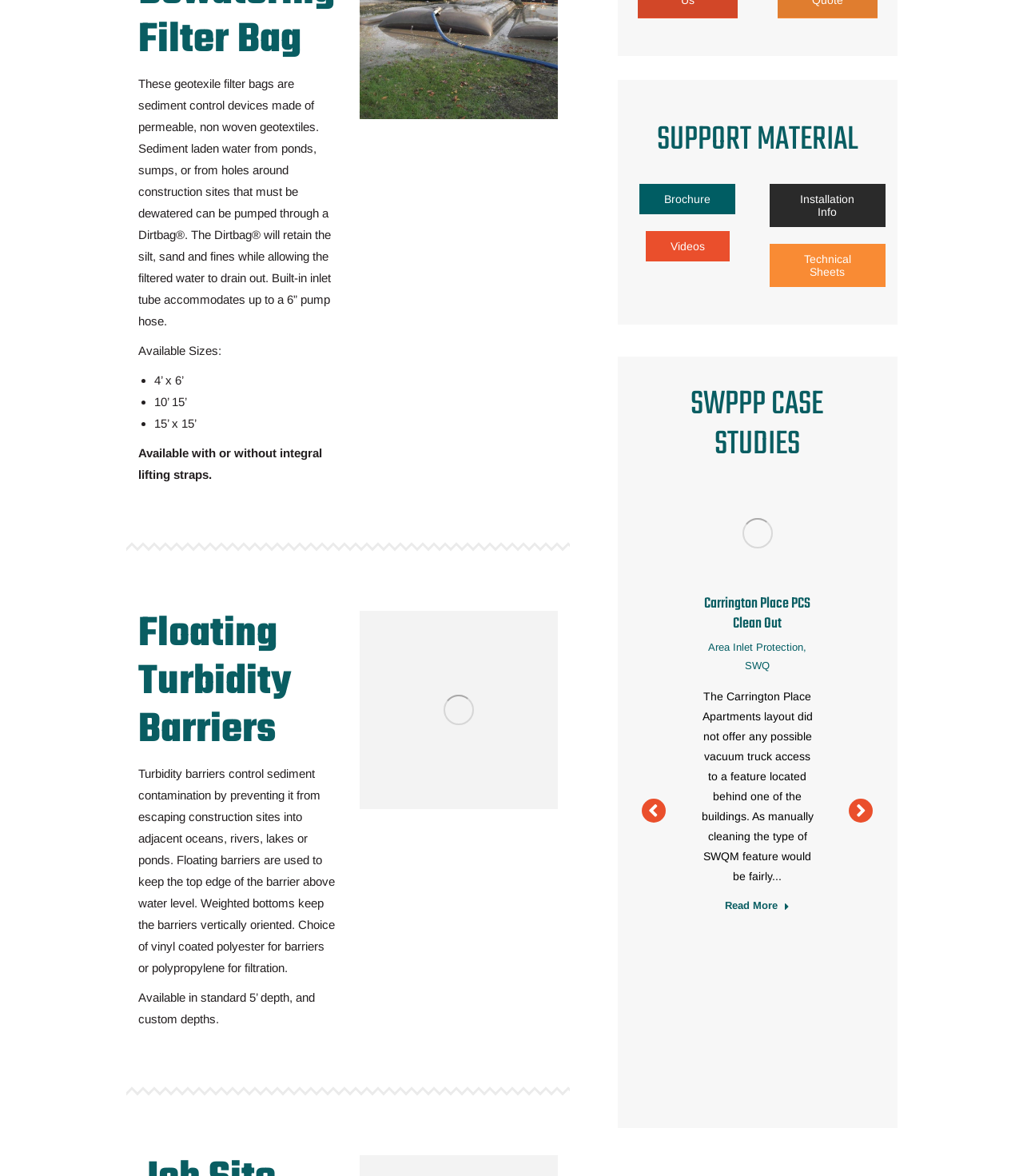What is the purpose of Dirtbag?
Refer to the image and answer the question using a single word or phrase.

Sediment control